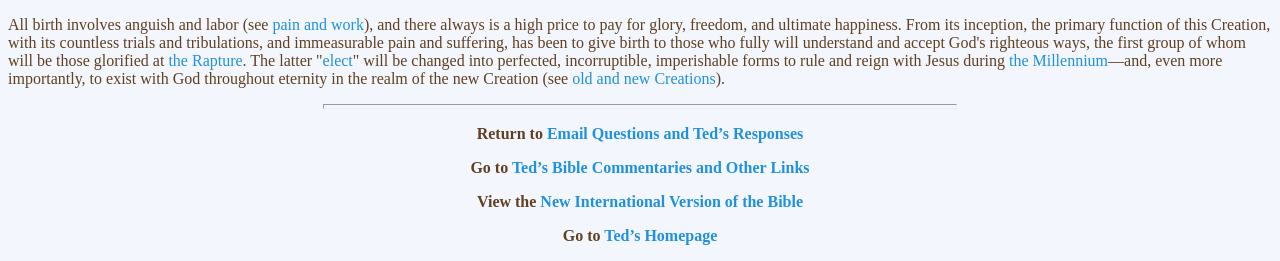Identify the bounding box coordinates of the area you need to click to perform the following instruction: "Follow the link to learn about pain and work".

[0.213, 0.062, 0.284, 0.128]